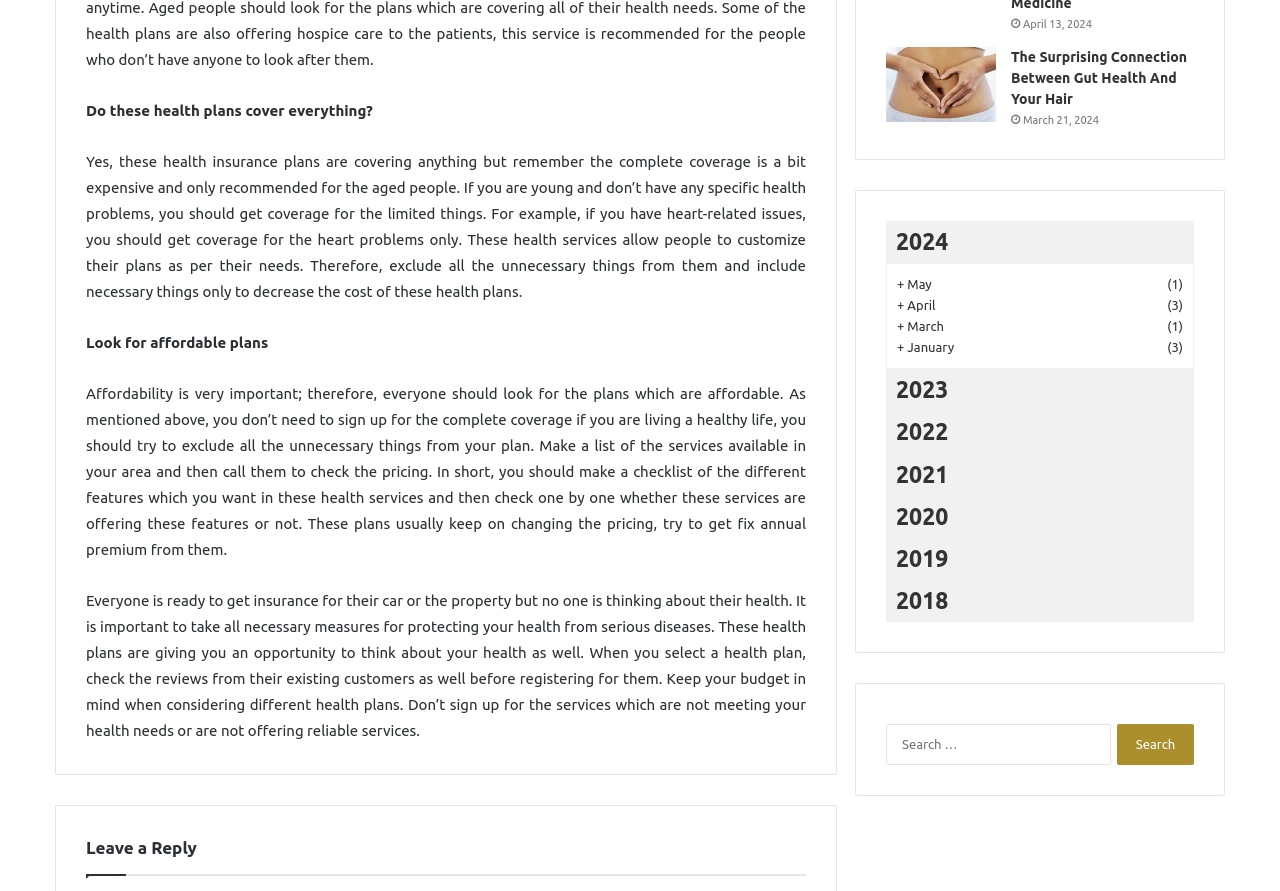Please identify the bounding box coordinates of the element that needs to be clicked to execute the following command: "Read the article about gut health and hair". Provide the bounding box using four float numbers between 0 and 1, formatted as [left, top, right, bottom].

[0.692, 0.053, 0.778, 0.137]